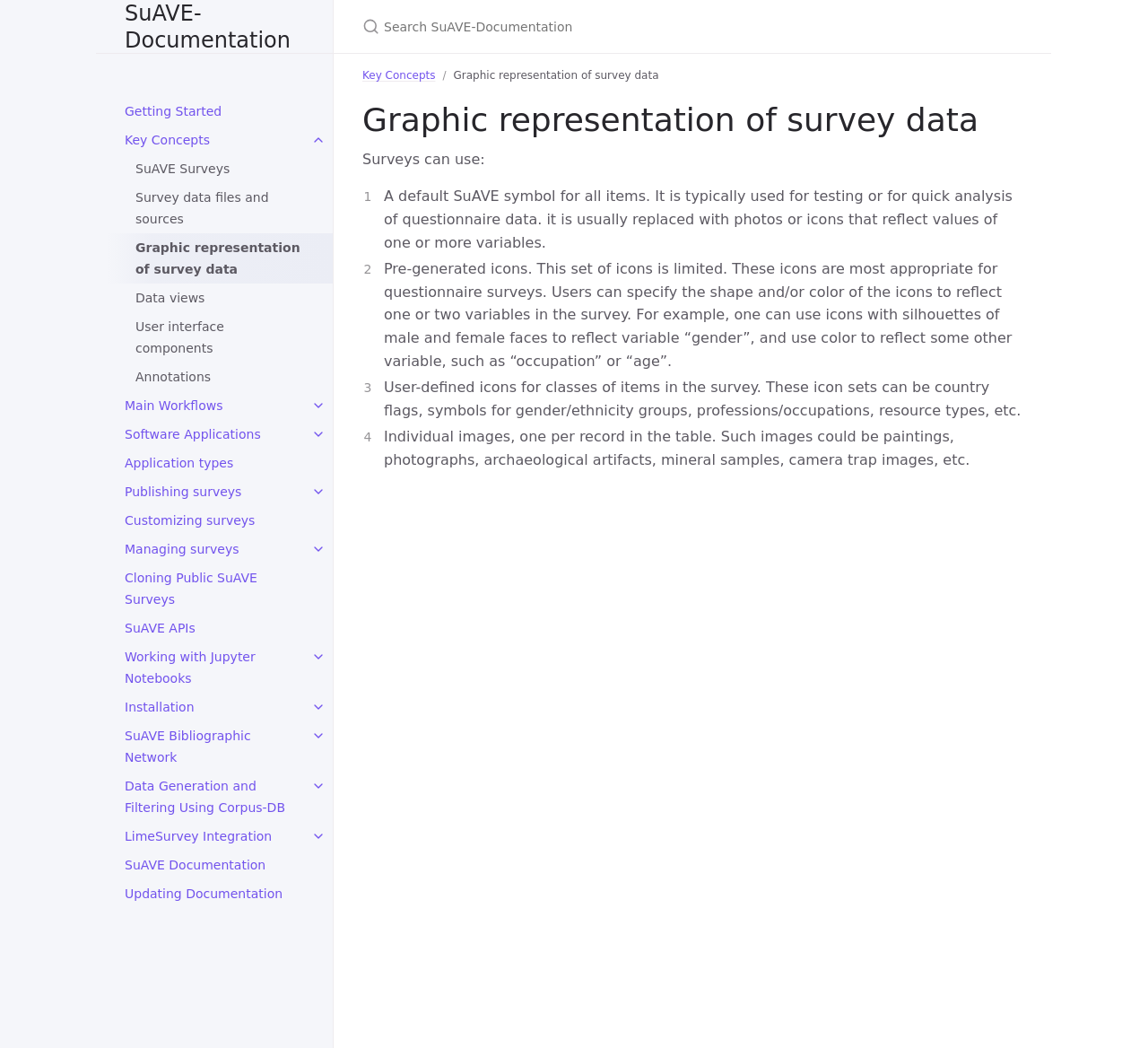Create a detailed summary of the webpage's content and design.

The webpage is a documentation page for SuAVE, a survey data analysis tool. At the top, there is a navigation bar with a link to "SuAVE-Documentation" and a search bar with a magnifying glass icon. Below the navigation bar, there is a breadcrumb navigation section with a link to "Key Concepts" and a title "Graphic representation of survey data".

The main content of the page is divided into two sections. The left section contains a list of links to various categories, including "Getting Started", "Key Concepts", "SuAVE Surveys", and others. Each category has a toggle button to expand or collapse the list of links. The right section contains the main content, which is a detailed description of graphic representations of survey data.

The main content starts with a heading "Graphic representation of survey data" and a brief introduction. Below the introduction, there are four paragraphs of text describing the different types of graphic representations that can be used in surveys, including default SuAVE symbols, pre-generated icons, user-defined icons, and individual images. Each paragraph is accompanied by a brief description of the type of graphic representation.

Throughout the page, there are several buttons and links that allow users to navigate to different sections of the documentation or to toggle the visibility of certain content. The overall layout is organized and easy to follow, with clear headings and concise text.